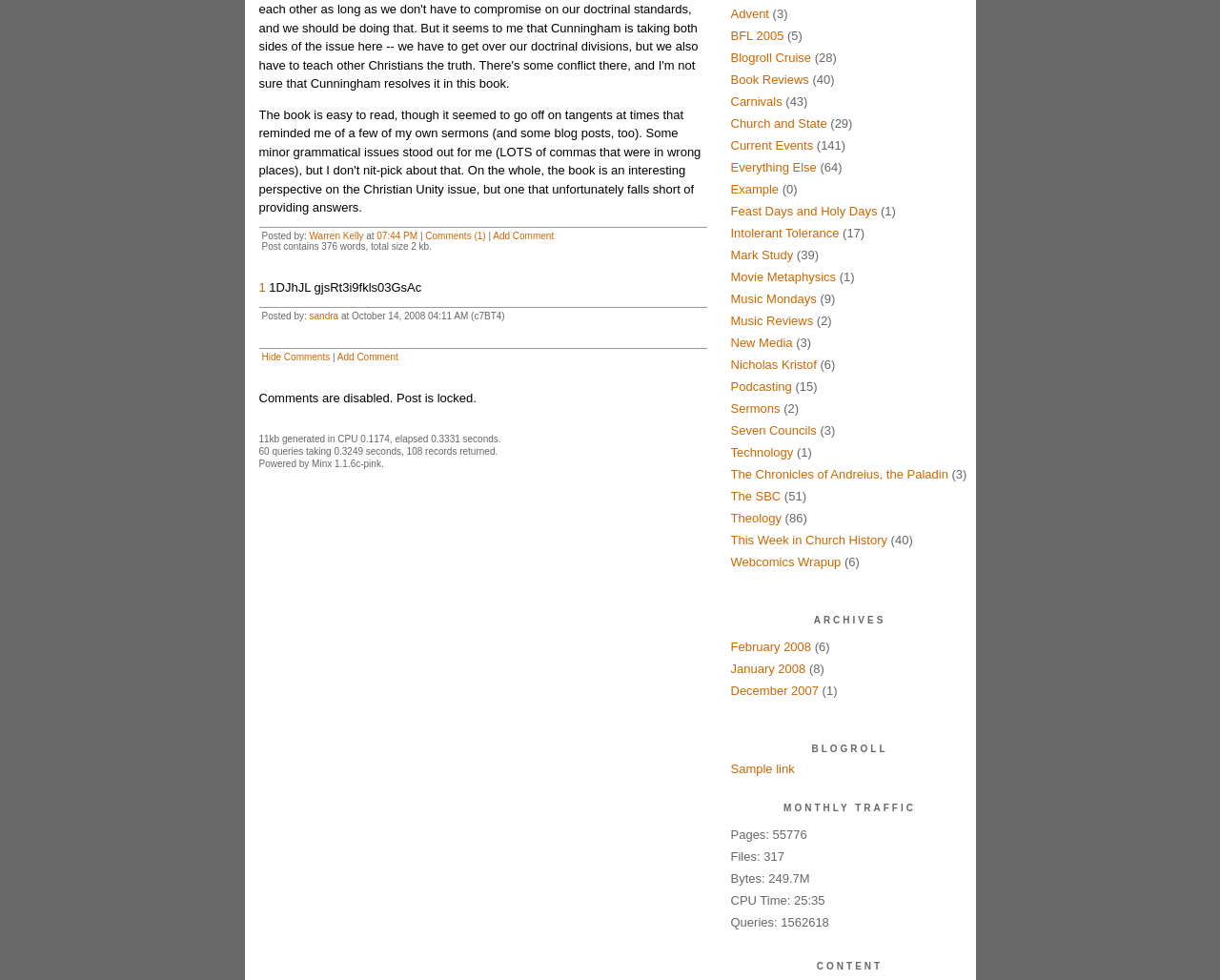Using the given description, provide the bounding box coordinates formatted as (top-left x, top-left y, bottom-right x, bottom-right y), with all values being floating point numbers between 0 and 1. Description: Technology

[0.599, 0.454, 0.65, 0.469]